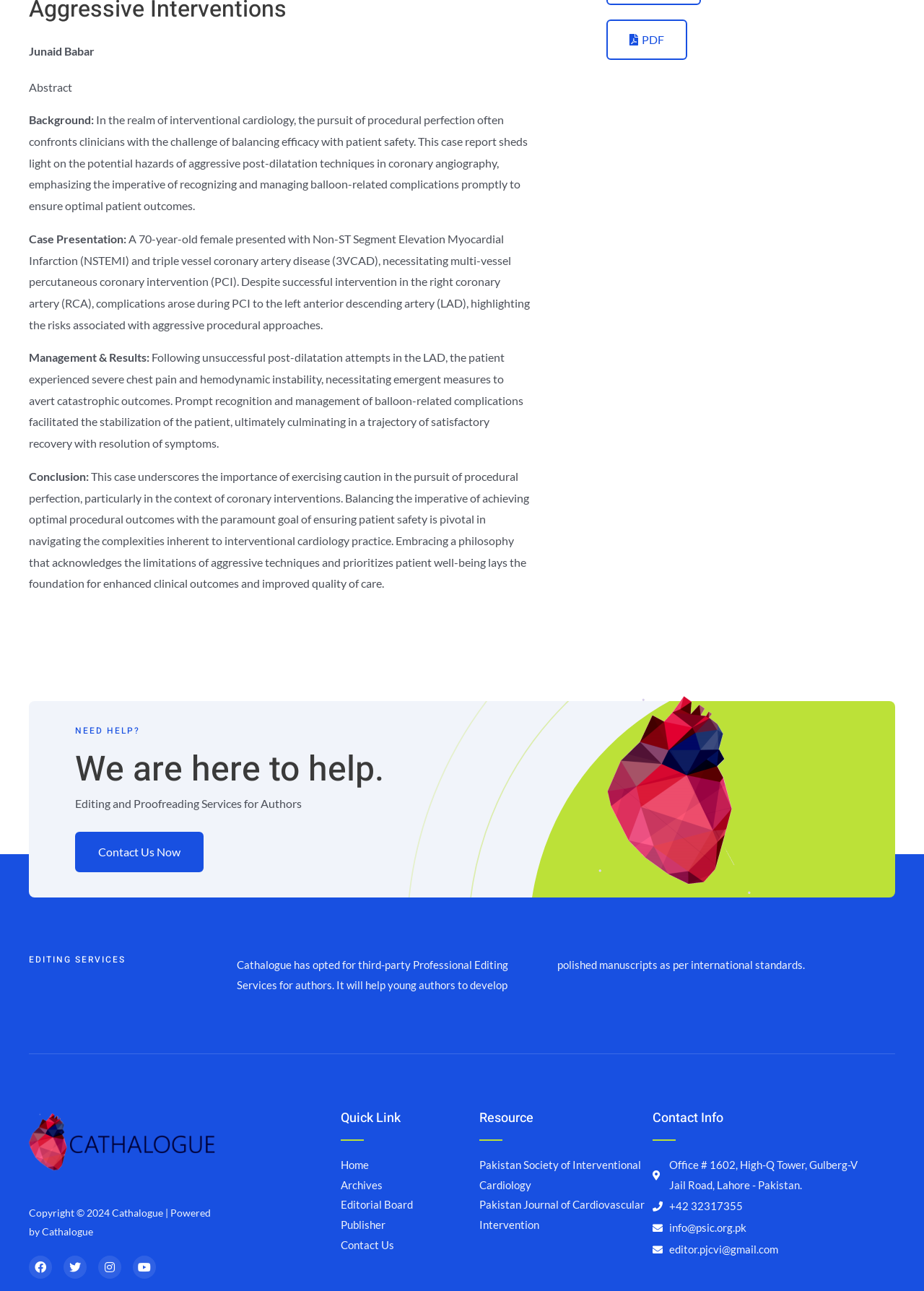What services are offered to authors?
Could you please answer the question thoroughly and with as much detail as possible?

The services offered to authors are mentioned in the StaticText element, which reads 'Editing and Proofreading Services for Authors', and is accompanied by a link to 'Contact Us Now'.